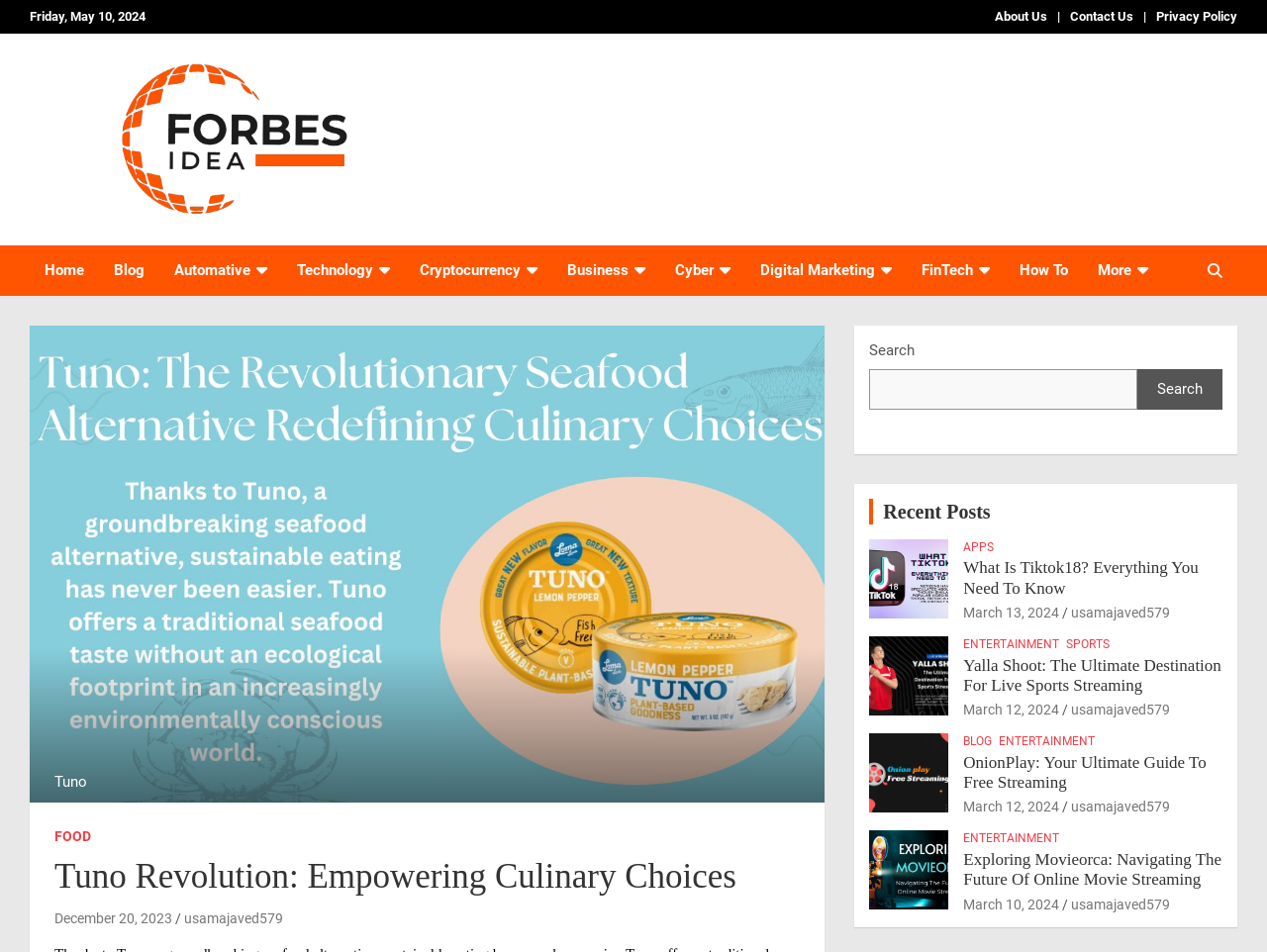Identify the bounding box coordinates of the region I need to click to complete this instruction: "Learn about ForbesIdea".

[0.023, 0.229, 0.324, 0.492]